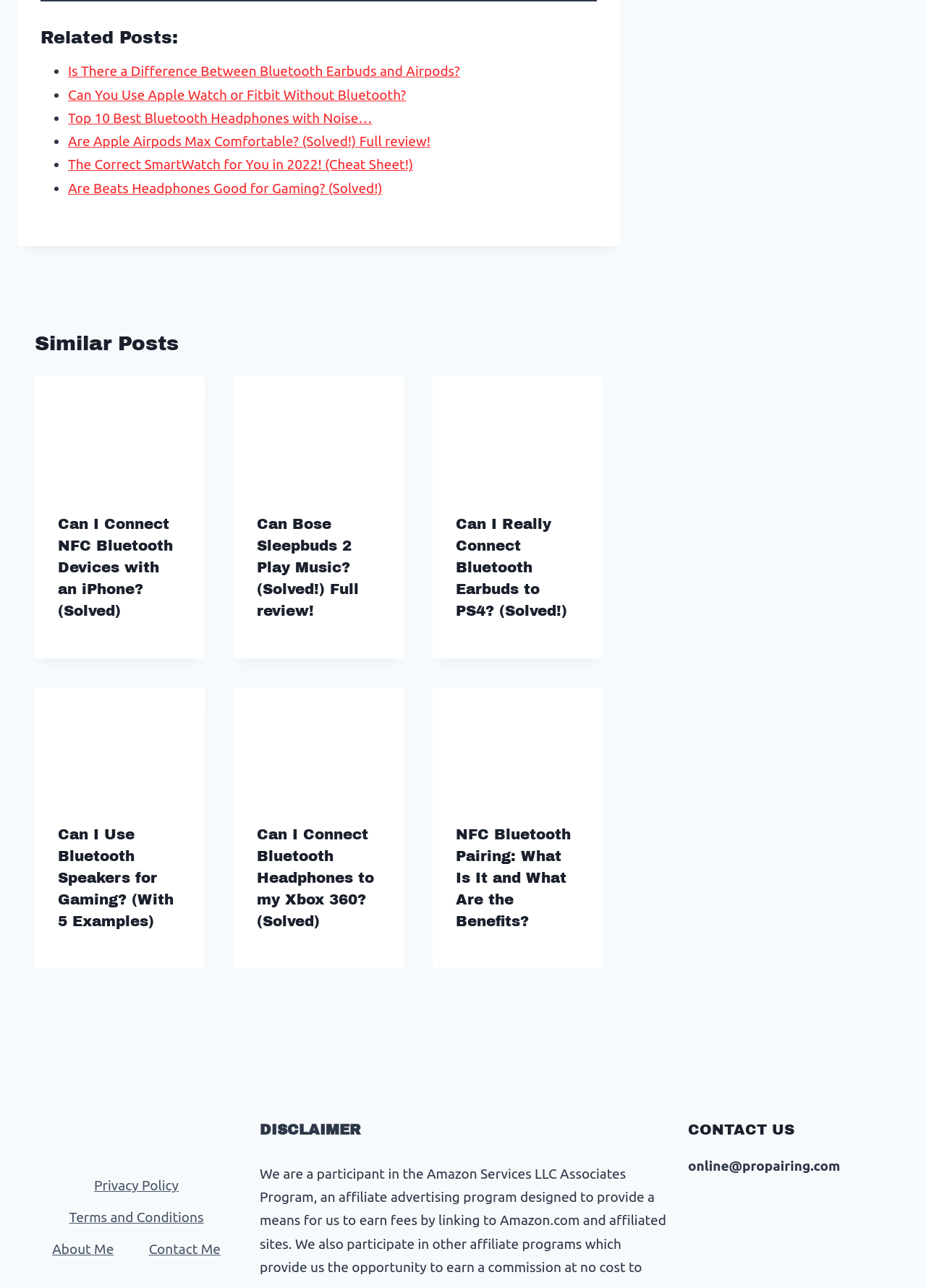Provide the bounding box coordinates of the HTML element described as: "Privacy Policy". The bounding box coordinates should be four float numbers between 0 and 1, i.e., [left, top, right, bottom].

[0.093, 0.908, 0.202, 0.933]